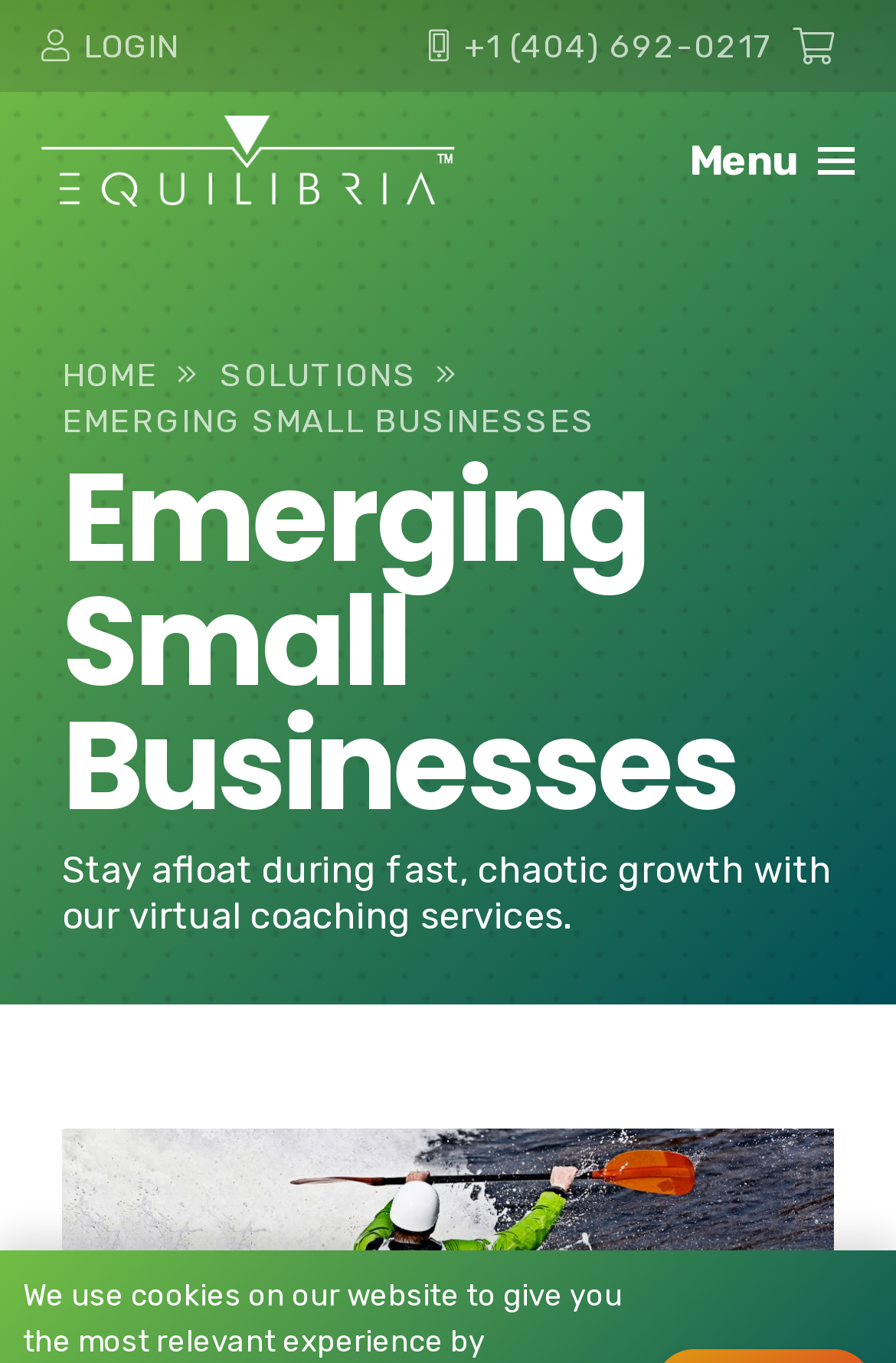Describe the webpage meticulously, covering all significant aspects.

The webpage is about Equilibria, a platform that provides targeted and tactical coaching on business infrastructure for emerging small businesses. 

At the top left corner, there is a "LOGIN" link. To the right of it, there is a phone number link "+1 (404) 692-0217". Below these links, there is another link "Link" on the left, and a "Menu" link on the right. 

When you click on the "Menu" link, a dropdown menu appears with four options: "HOME", "SOLUTIONS", "EMERGING SMALL BUSINESSES", and possibly others not shown. 

Below the menu, there is a large heading that reads "Emerging Small Businesses". Underneath the heading, there is a paragraph of text that describes the service, stating that it helps small businesses stay afloat during fast and chaotic growth with virtual coaching services.